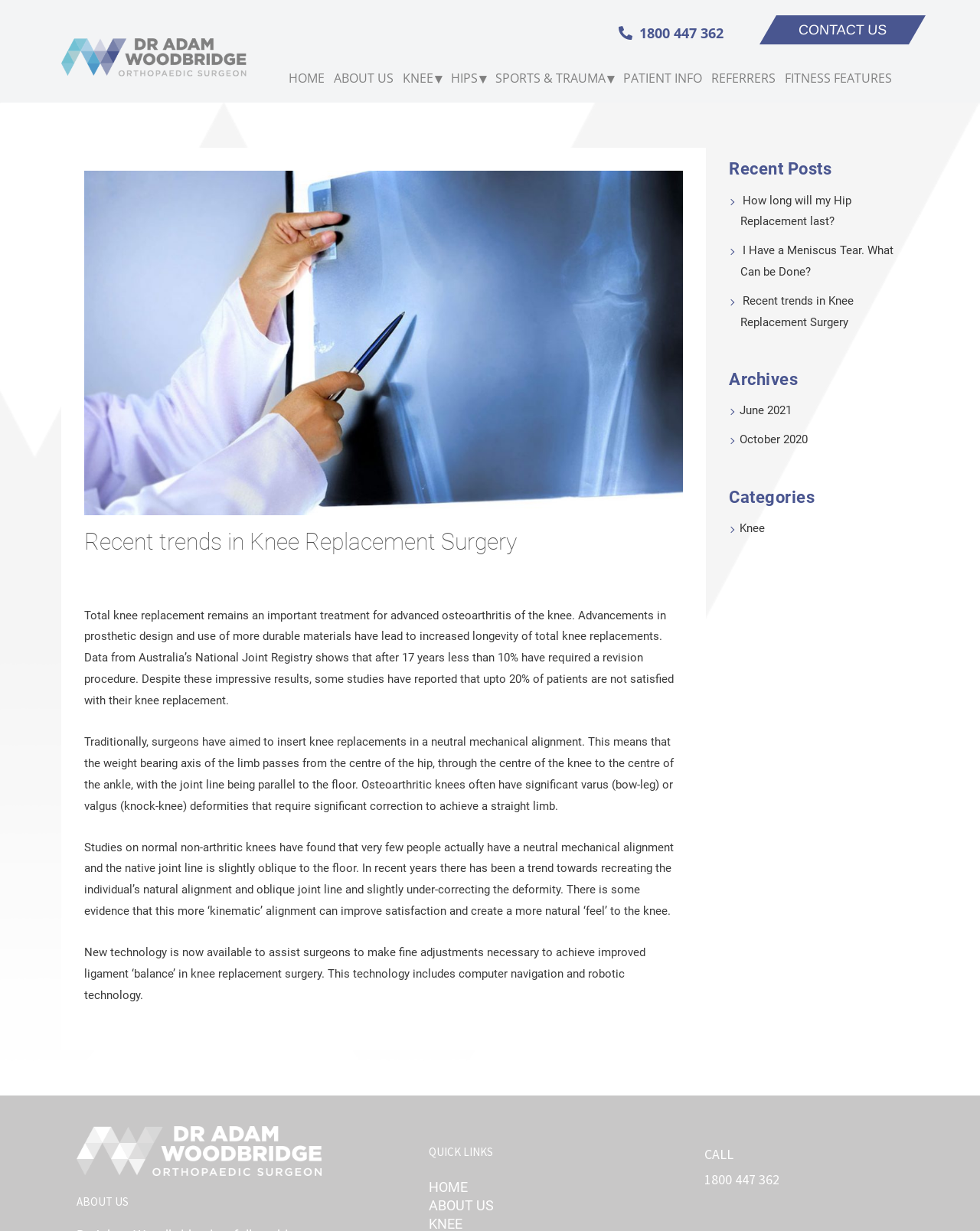Answer the following query concisely with a single word or phrase:
What is the phone number to contact?

1800 447 362